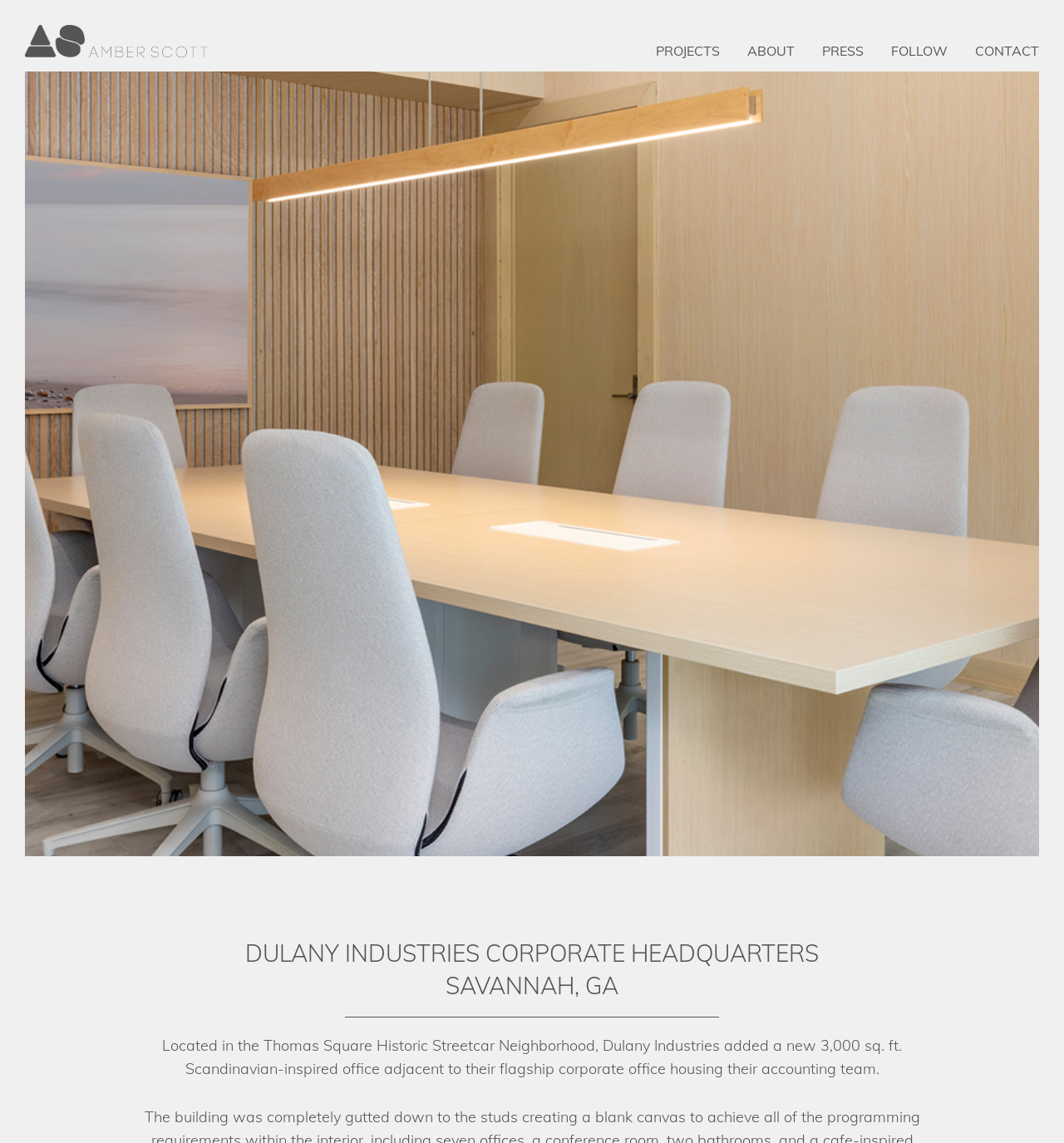Find the bounding box coordinates for the UI element that matches this description: "Follow".

[0.838, 0.037, 0.891, 0.051]